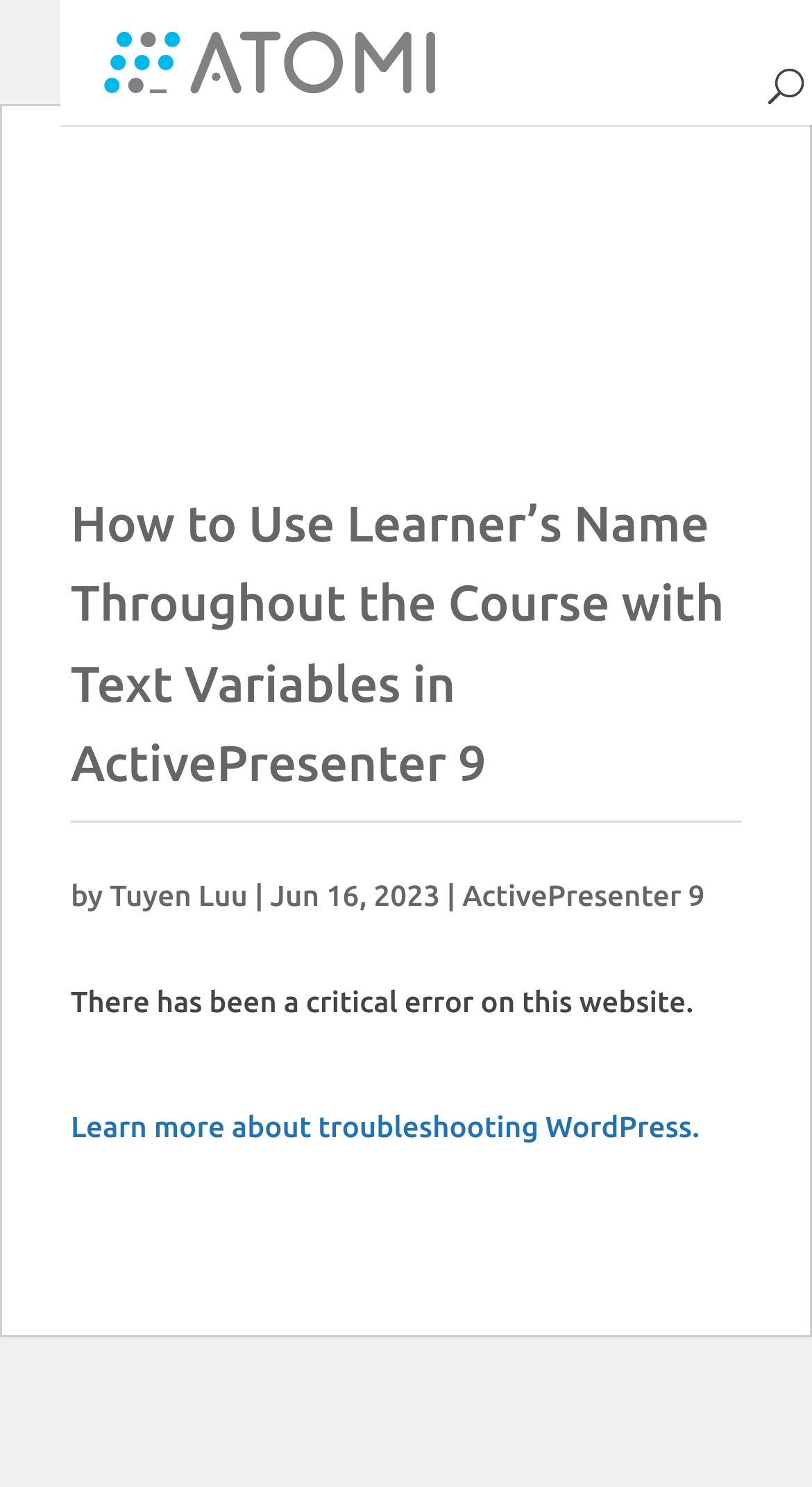What is the error message on the page?
With the help of the image, please provide a detailed response to the question.

I found the error message by looking at the static text elements in the article section. Specifically, I found the text 'There has been a critical error on this website.' which is likely an error message.